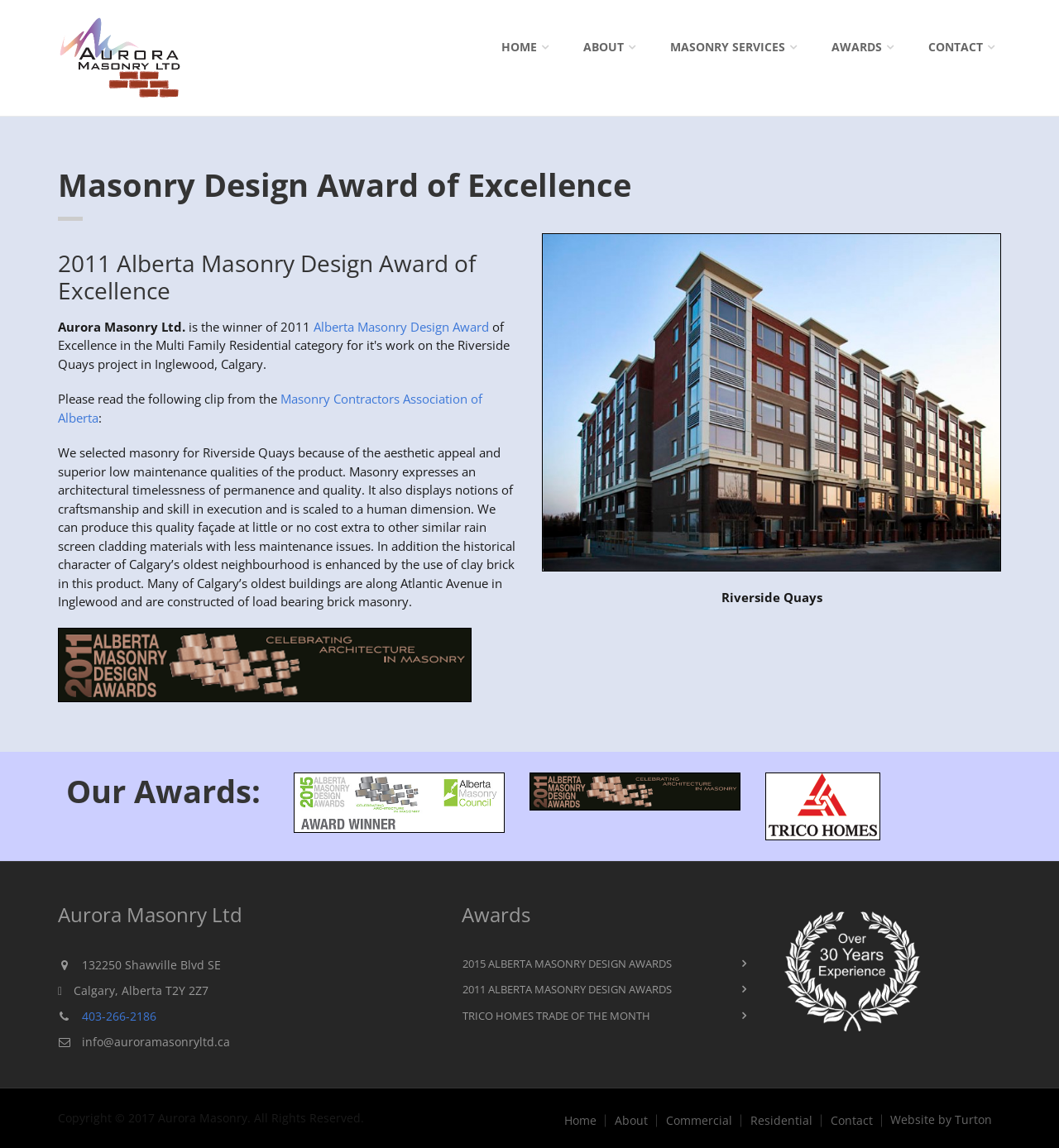Using the format (top-left x, top-left y, bottom-right x, bottom-right y), and given the element description, identify the bounding box coordinates within the screenshot: 2015 Alberta Masonry Design Awards

[0.436, 0.829, 0.717, 0.85]